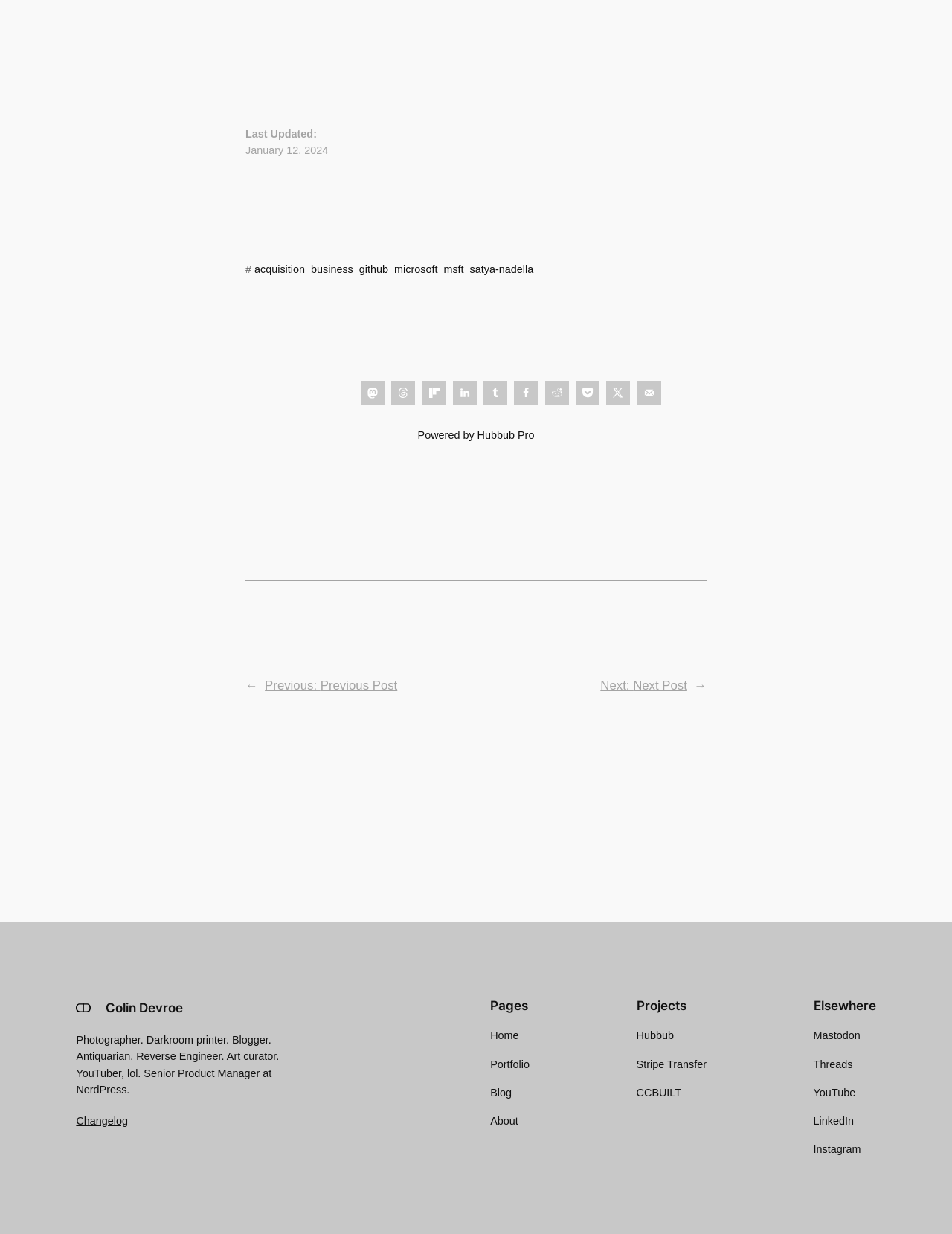Who is the author of the blog?
Please provide a detailed answer to the question.

The author's name, Colin Devroe, can be found at the bottom of the webpage, along with a brief description of himself and links to his other projects and social media profiles.